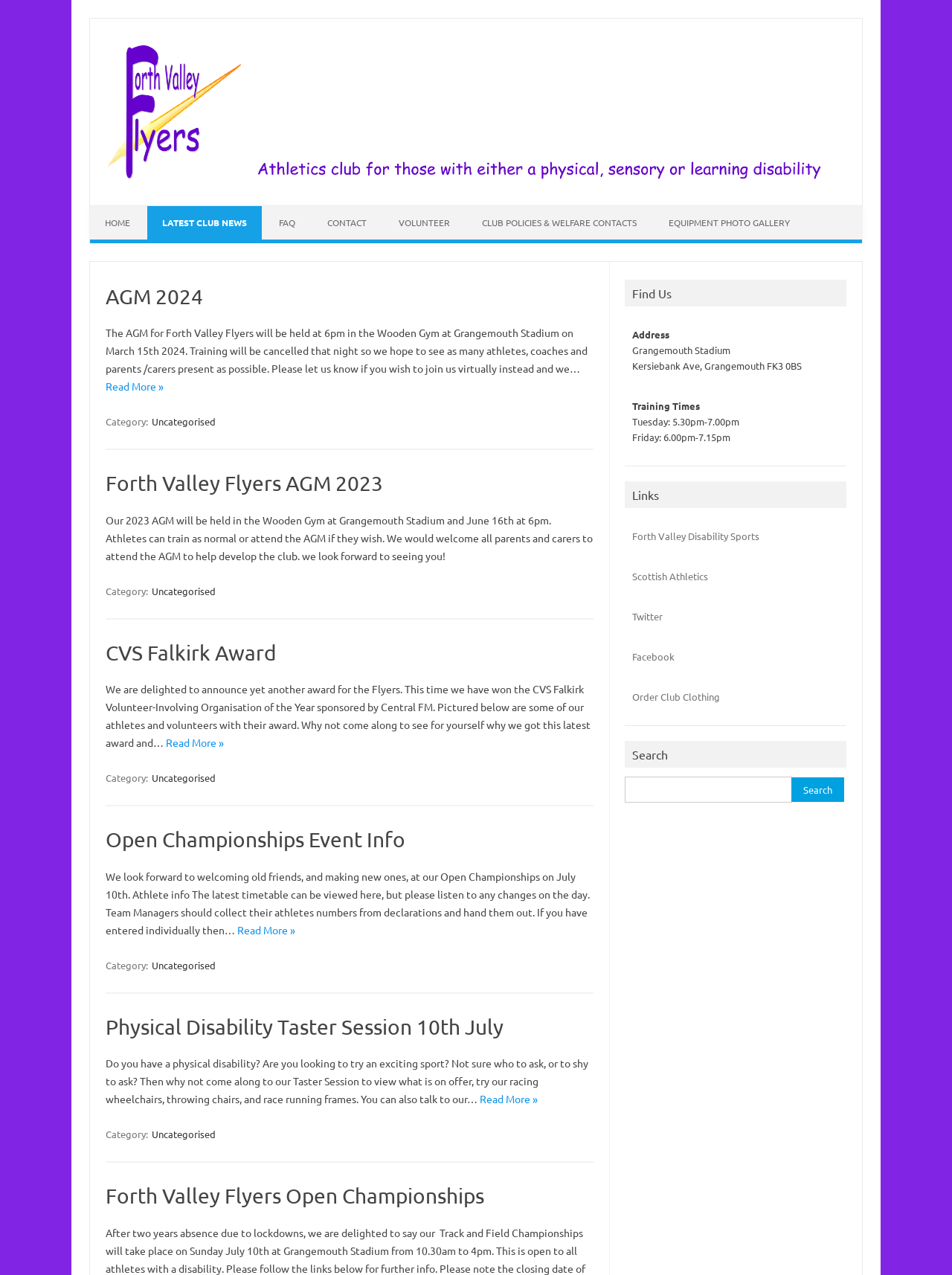Explain in detail what you observe on this webpage.

The webpage is about the Forth Valley Flyers, a club that provides information about its latest news, events, and activities. At the top of the page, there is a logo and a navigation menu with links to different sections of the website, including "HOME", "LATEST CLUB NEWS", "FAQ", "CONTACT", "VOLUNTEER", "CLUB POLICIES & WELFARE CONTACTS", and "EQUIPMENT PHOTO GALLERY".

Below the navigation menu, there are four articles or news sections, each with a heading, a brief description, and a "Read More" link. The articles are about the club's AGM, awards, and events, including the Open Championships and a Physical Disability Taster Session.

On the right side of the page, there is a complementary section with information about the club's location, training times, and links to other relevant websites and social media platforms. The section also includes a search bar where users can search for specific information on the website.

Overall, the webpage provides a clear and organized layout, making it easy for users to find the information they need about the Forth Valley Flyers club.